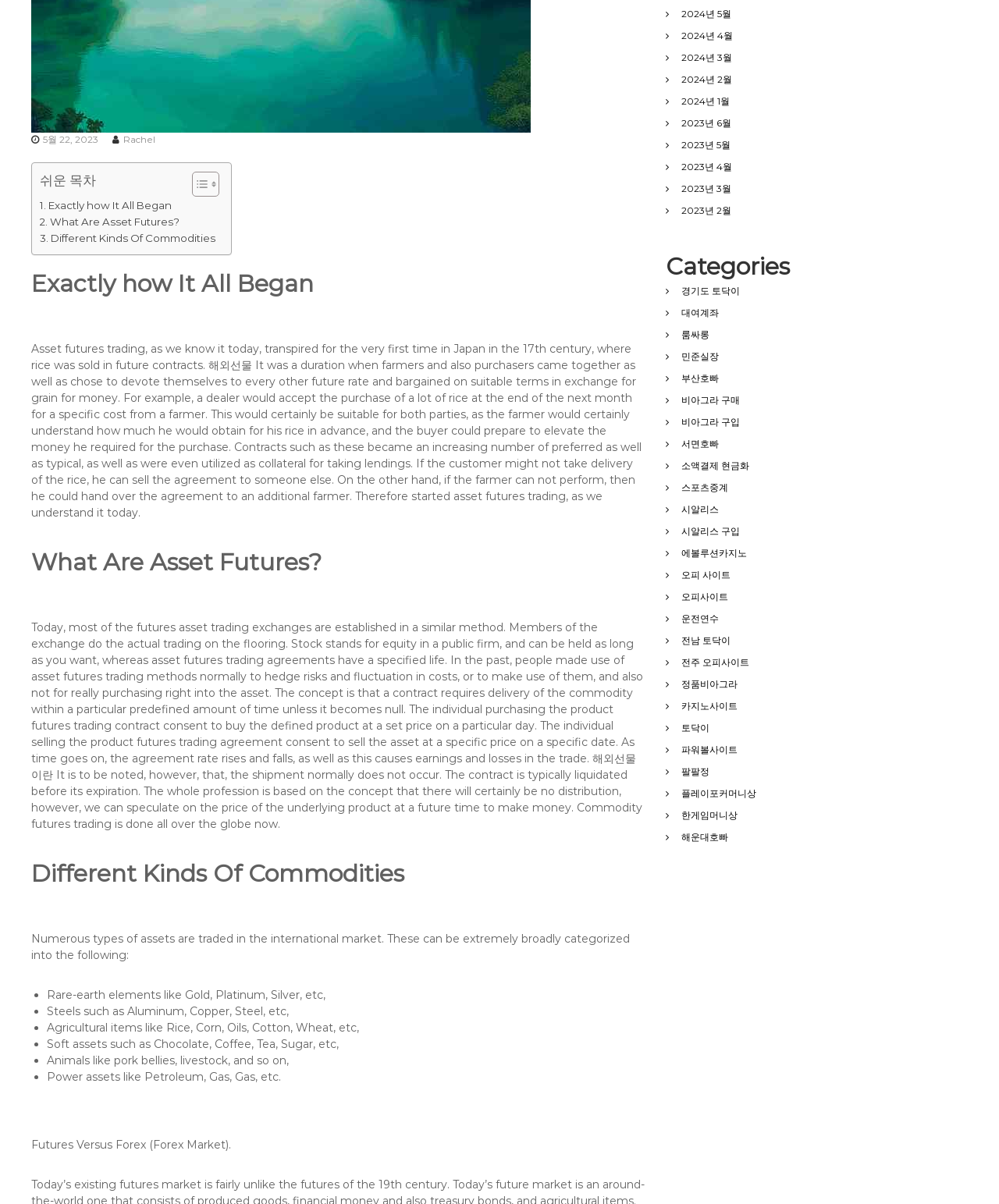From the webpage screenshot, predict the bounding box coordinates (top-left x, top-left y, bottom-right x, bottom-right y) for the UI element described here: 룸싸롱

[0.682, 0.273, 0.71, 0.283]